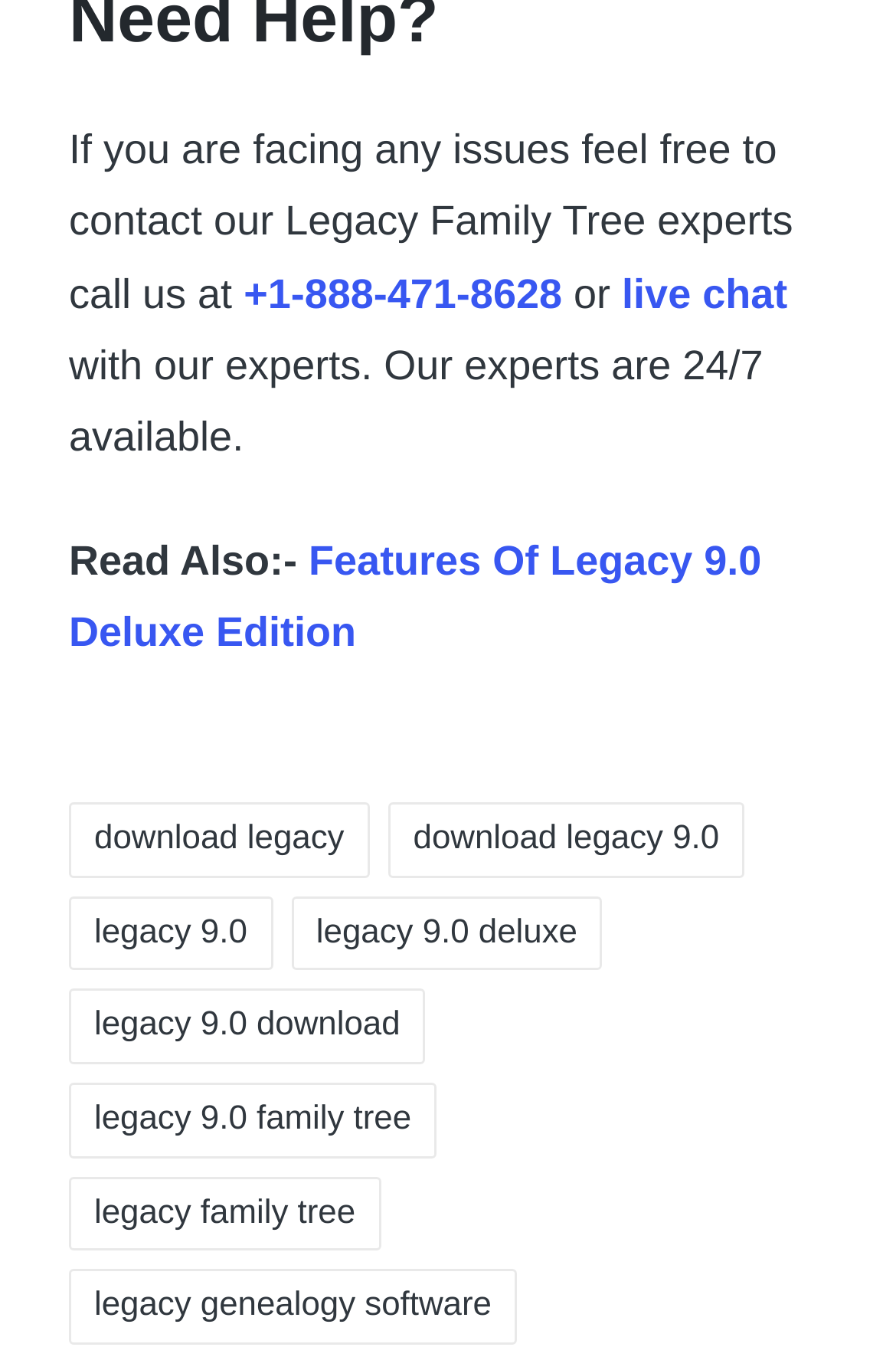Determine the bounding box coordinates of the UI element that matches the following description: "legacy 9.0". The coordinates should be four float numbers between 0 and 1 in the format [left, top, right, bottom].

[0.077, 0.654, 0.304, 0.709]